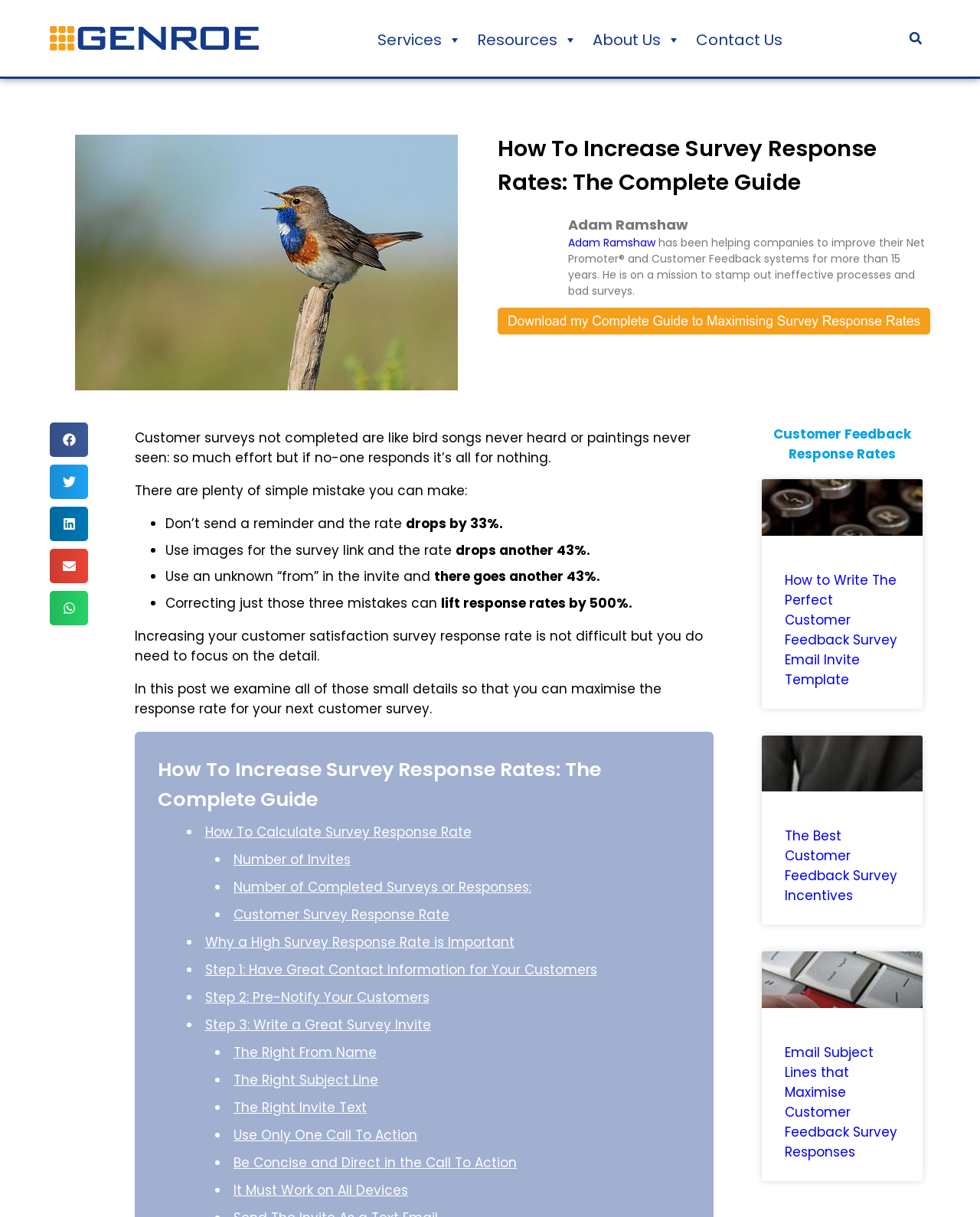Please determine the bounding box coordinates of the element to click in order to execute the following instruction: "Read about How To Calculate Survey Response Rate". The coordinates should be four float numbers between 0 and 1, specified as [left, top, right, bottom].

[0.209, 0.676, 0.481, 0.691]